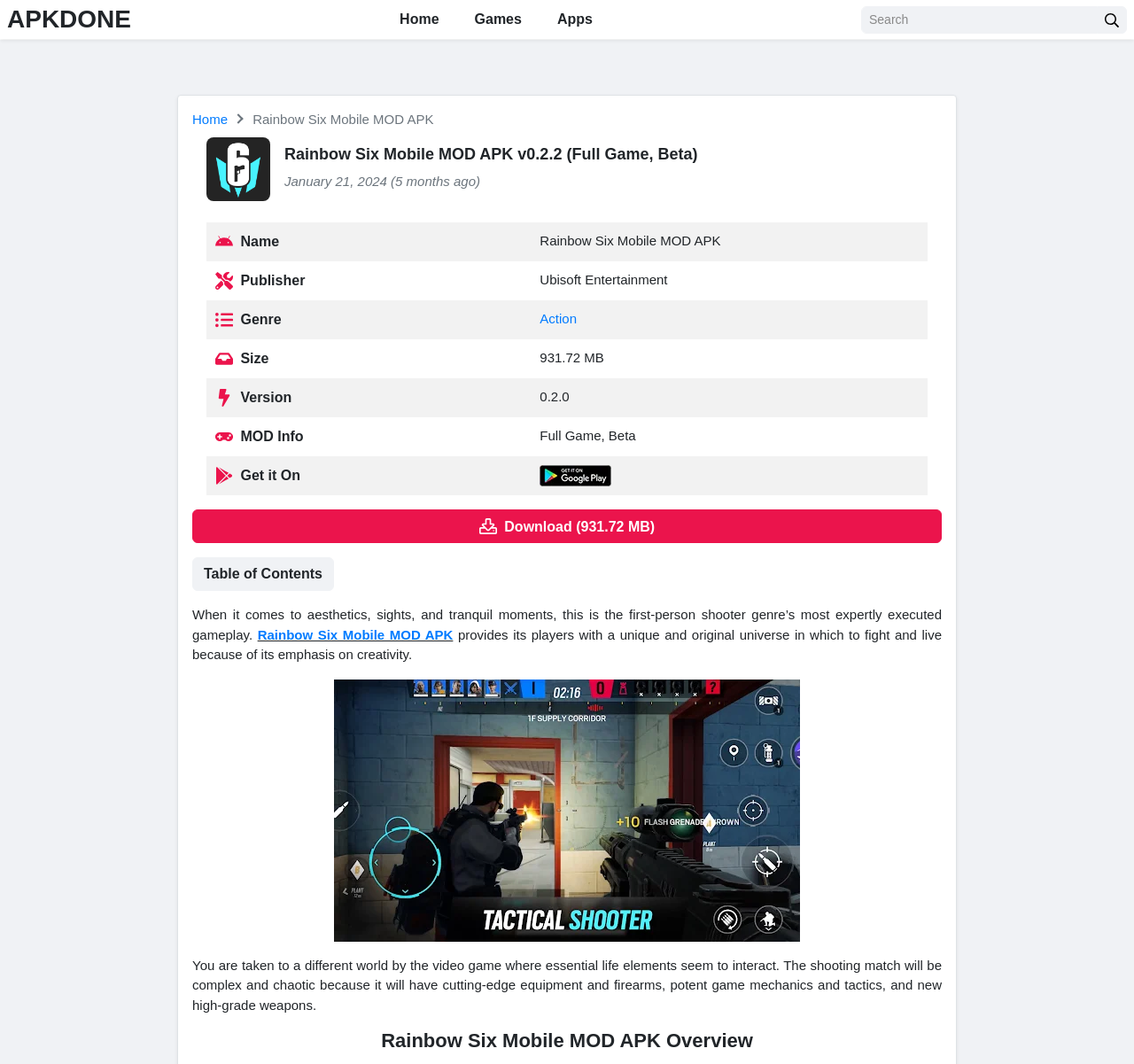Please indicate the bounding box coordinates for the clickable area to complete the following task: "Search for a game". The coordinates should be specified as four float numbers between 0 and 1, i.e., [left, top, right, bottom].

[0.759, 0.005, 0.968, 0.031]